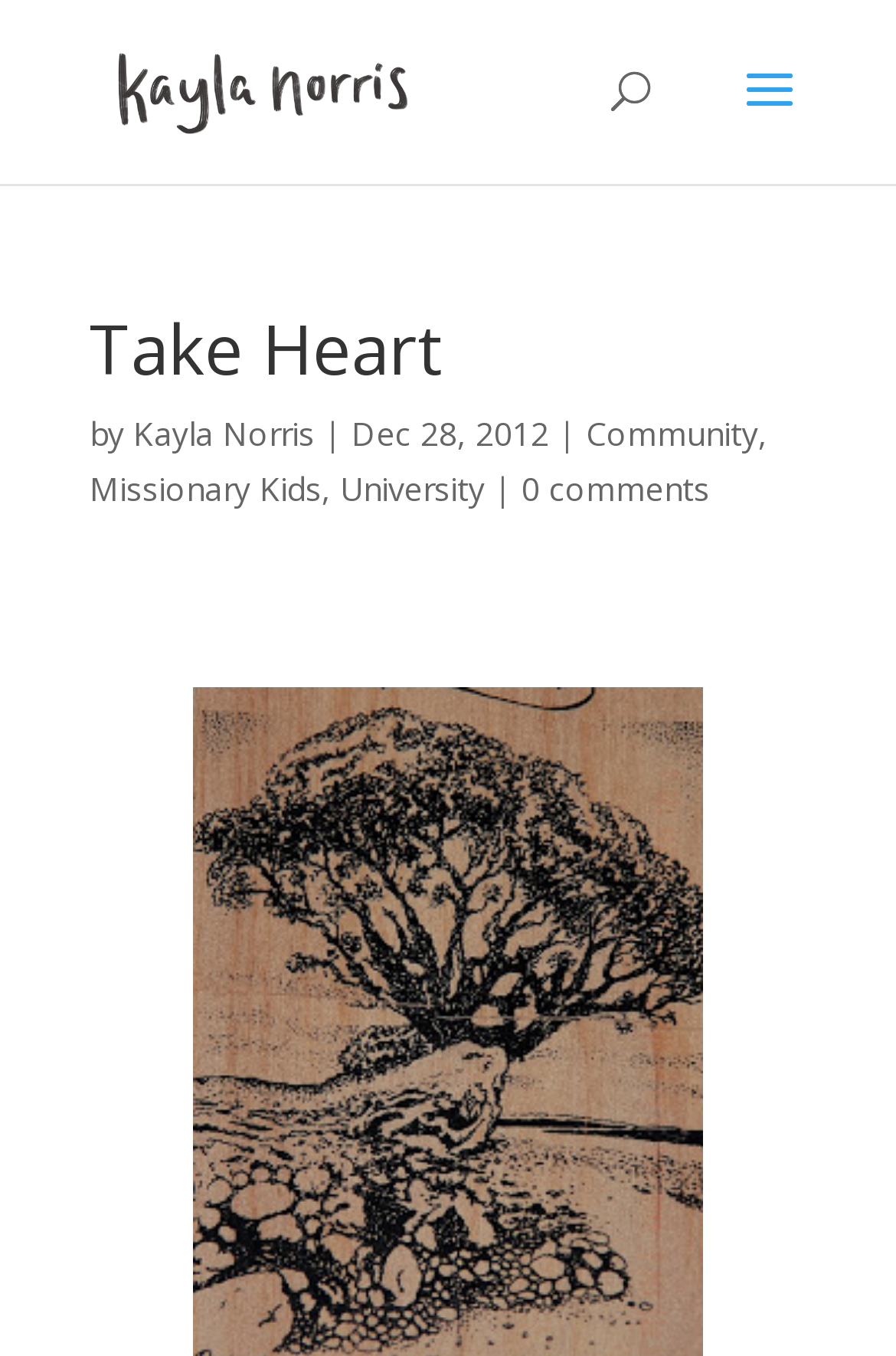Respond concisely with one word or phrase to the following query:
What is the author's name of the article 'Take Heart'?

Kayla Norris